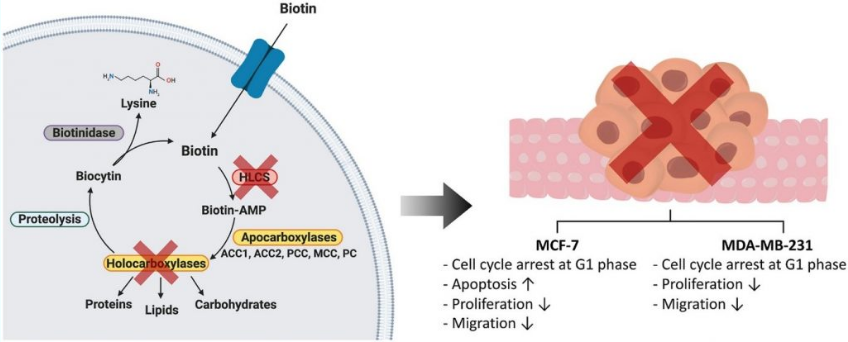What is the effect of HLCS suppression on breast cancer cell lines?
Identify the answer in the screenshot and reply with a single word or phrase.

Cell cycle arrest and apoptosis